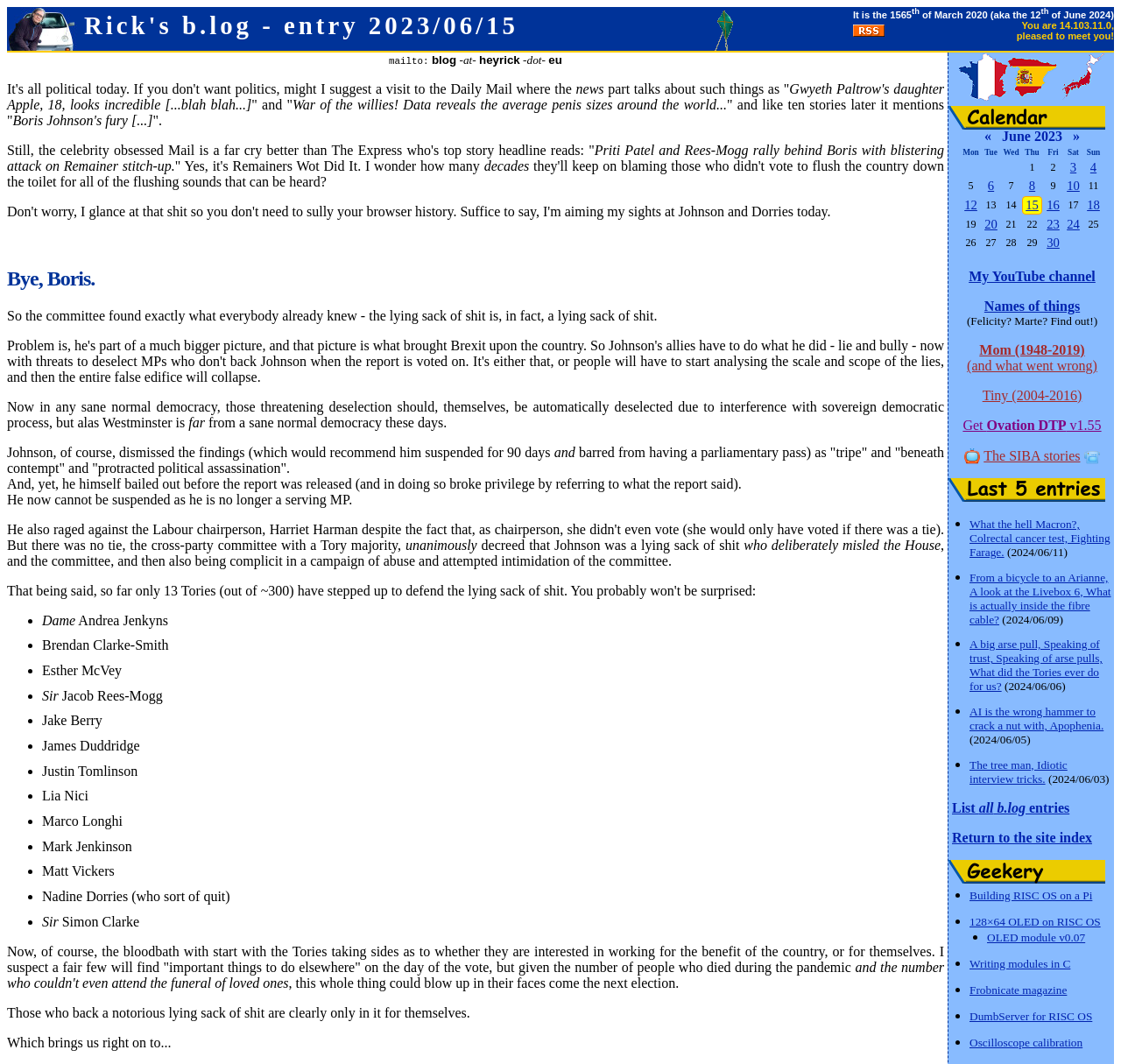What is the main title displayed on this webpage?

Rick's b.log - entry 2023/06/15